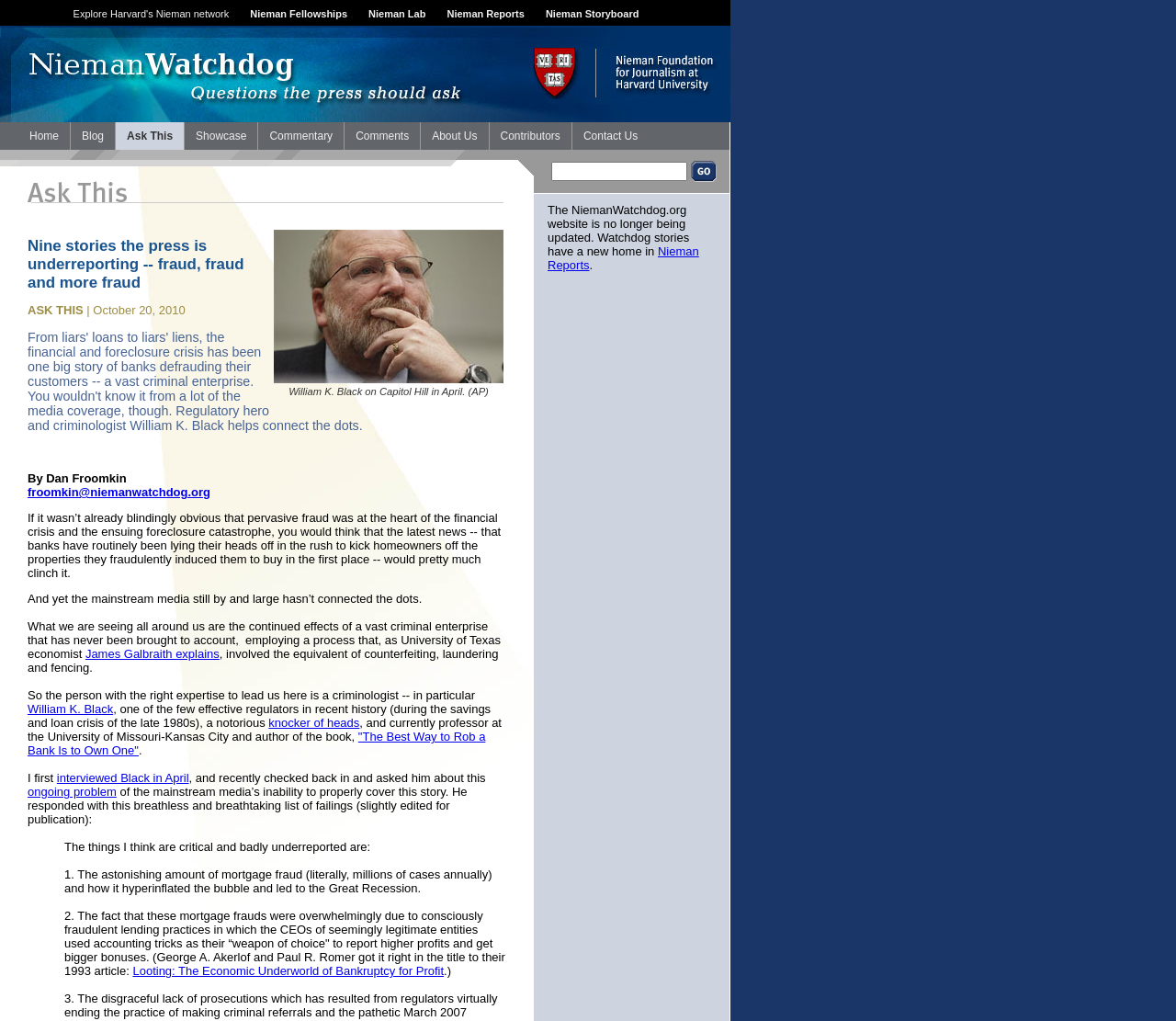Predict the bounding box of the UI element that fits this description: "Contact Us".

[0.487, 0.127, 0.552, 0.14]